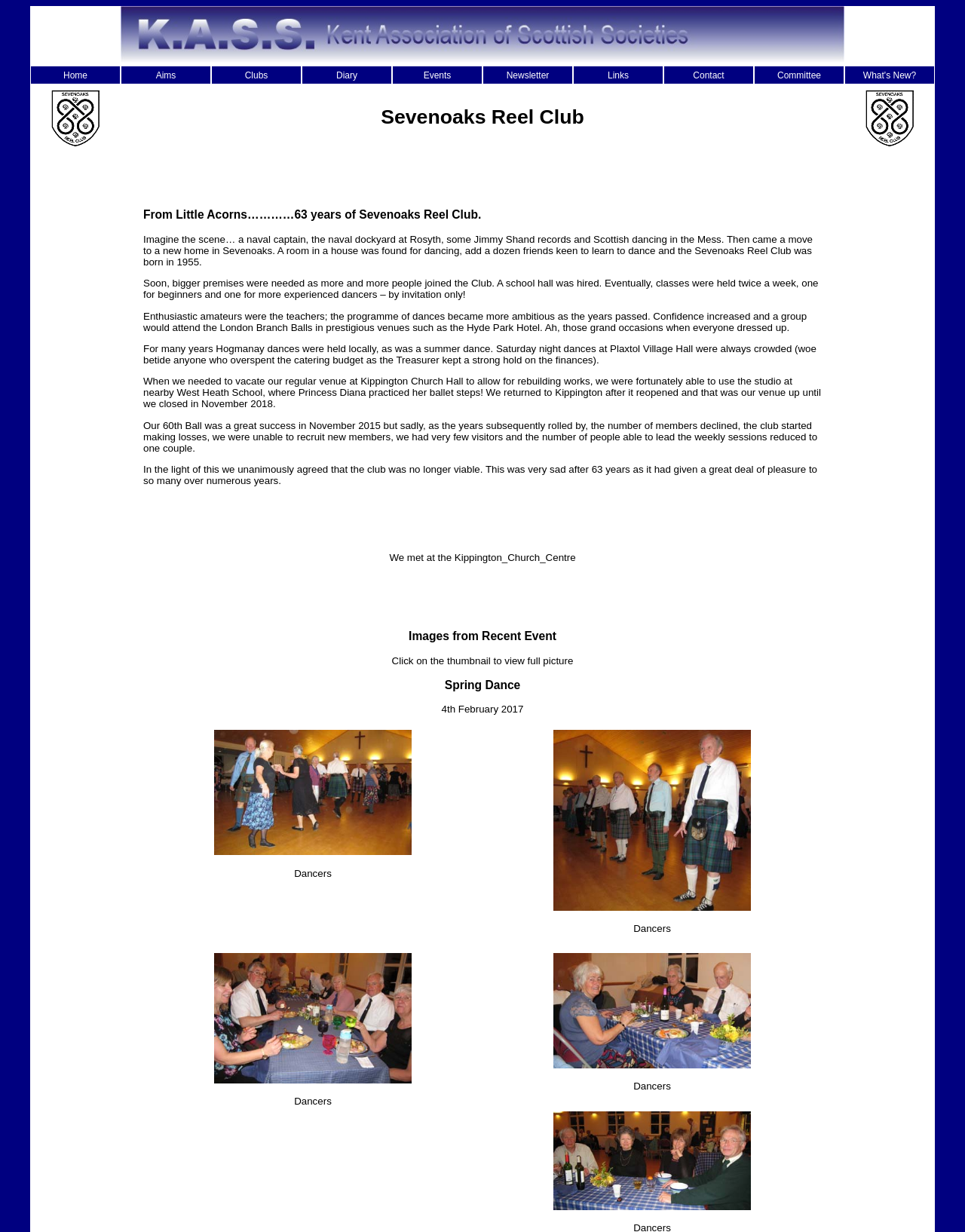What is the name of the club?
Refer to the image and provide a thorough answer to the question.

The name of the club can be determined by looking at the heading element with the text 'Sevenoaks Reel Club' which is located at the top of the webpage.